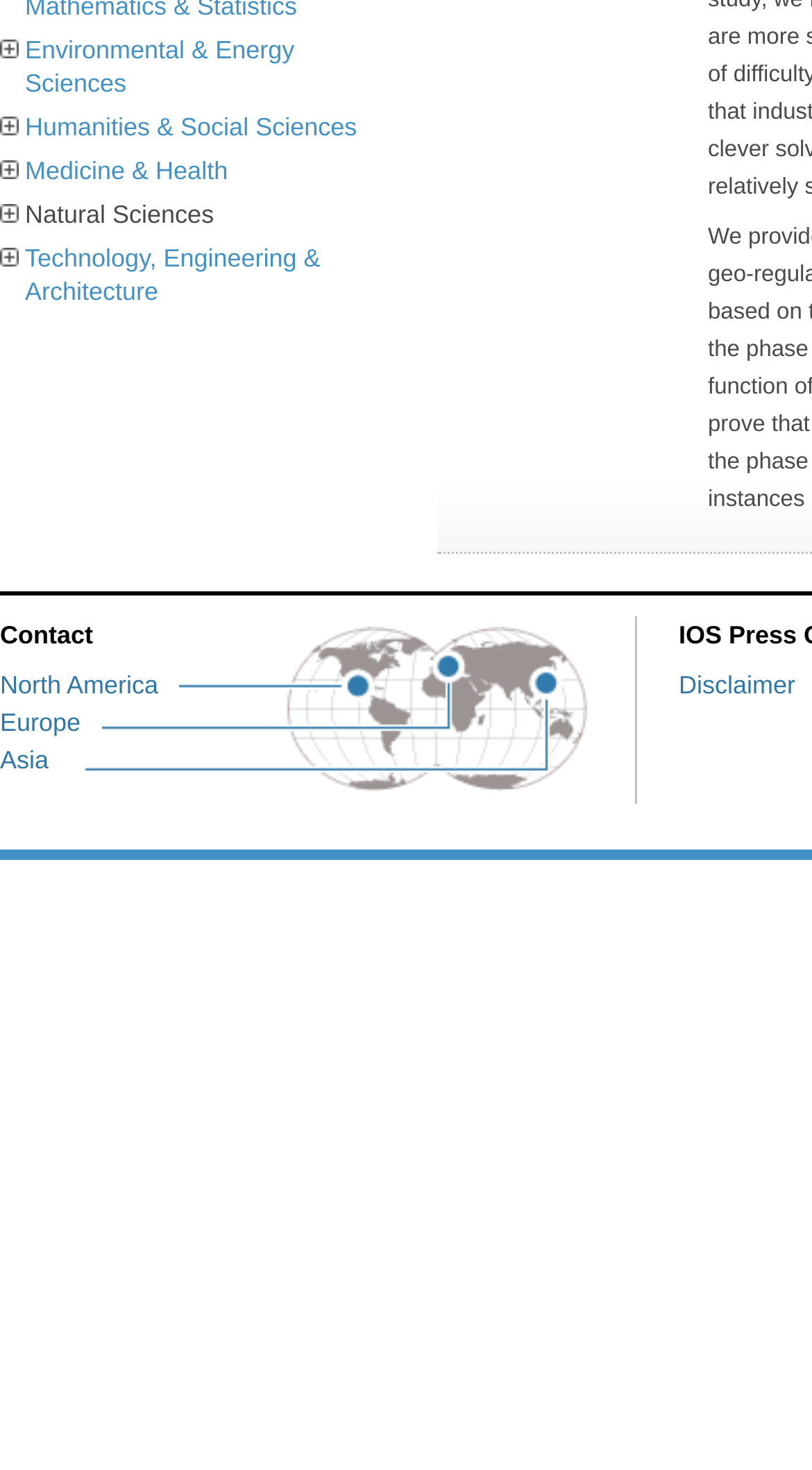Find the UI element described as: "Humanities & Social Sciences" and predict its bounding box coordinates. Ensure the coordinates are four float numbers between 0 and 1, [left, top, right, bottom].

[0.031, 0.076, 0.44, 0.096]